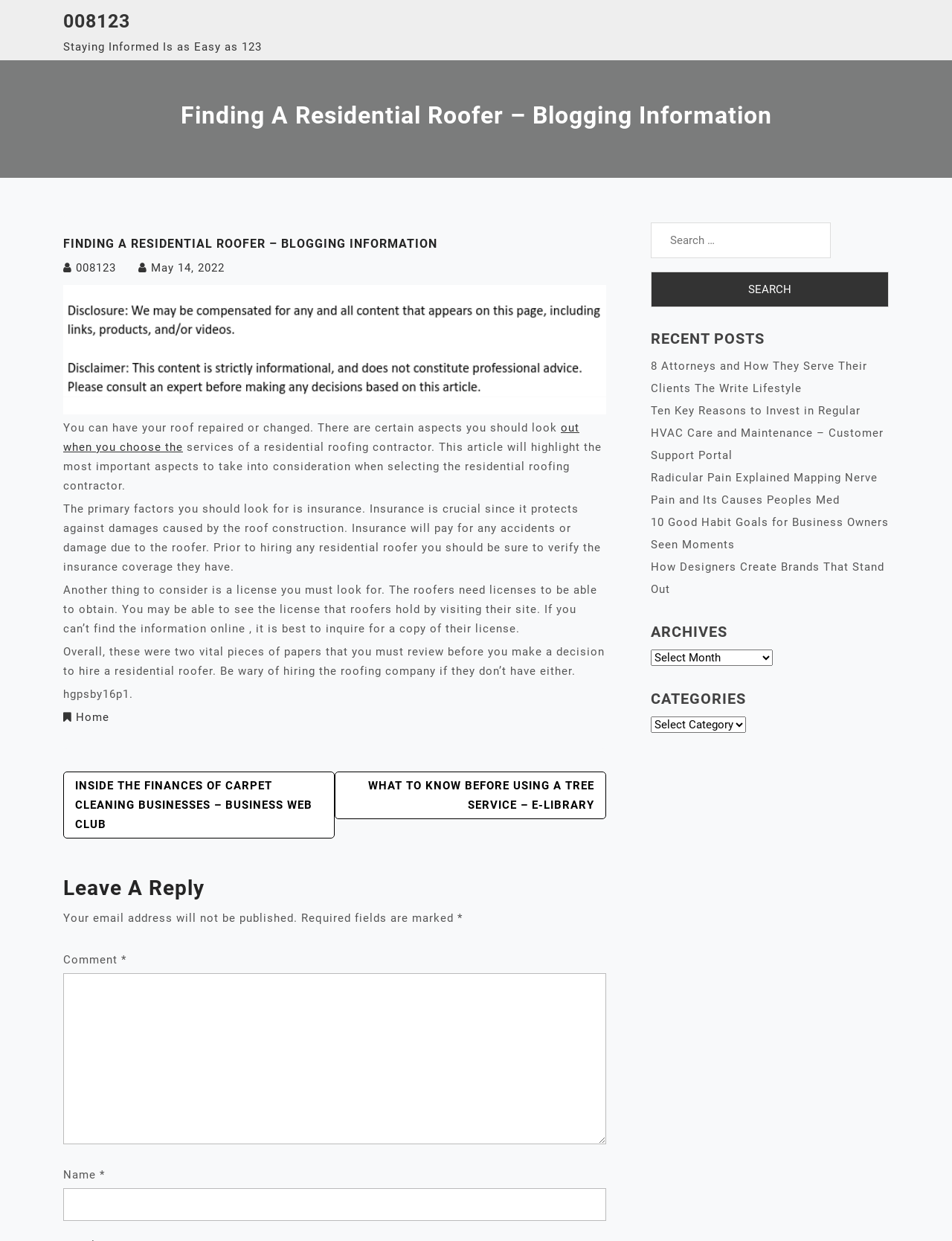Point out the bounding box coordinates of the section to click in order to follow this instruction: "Leave a comment".

[0.066, 0.784, 0.637, 0.922]